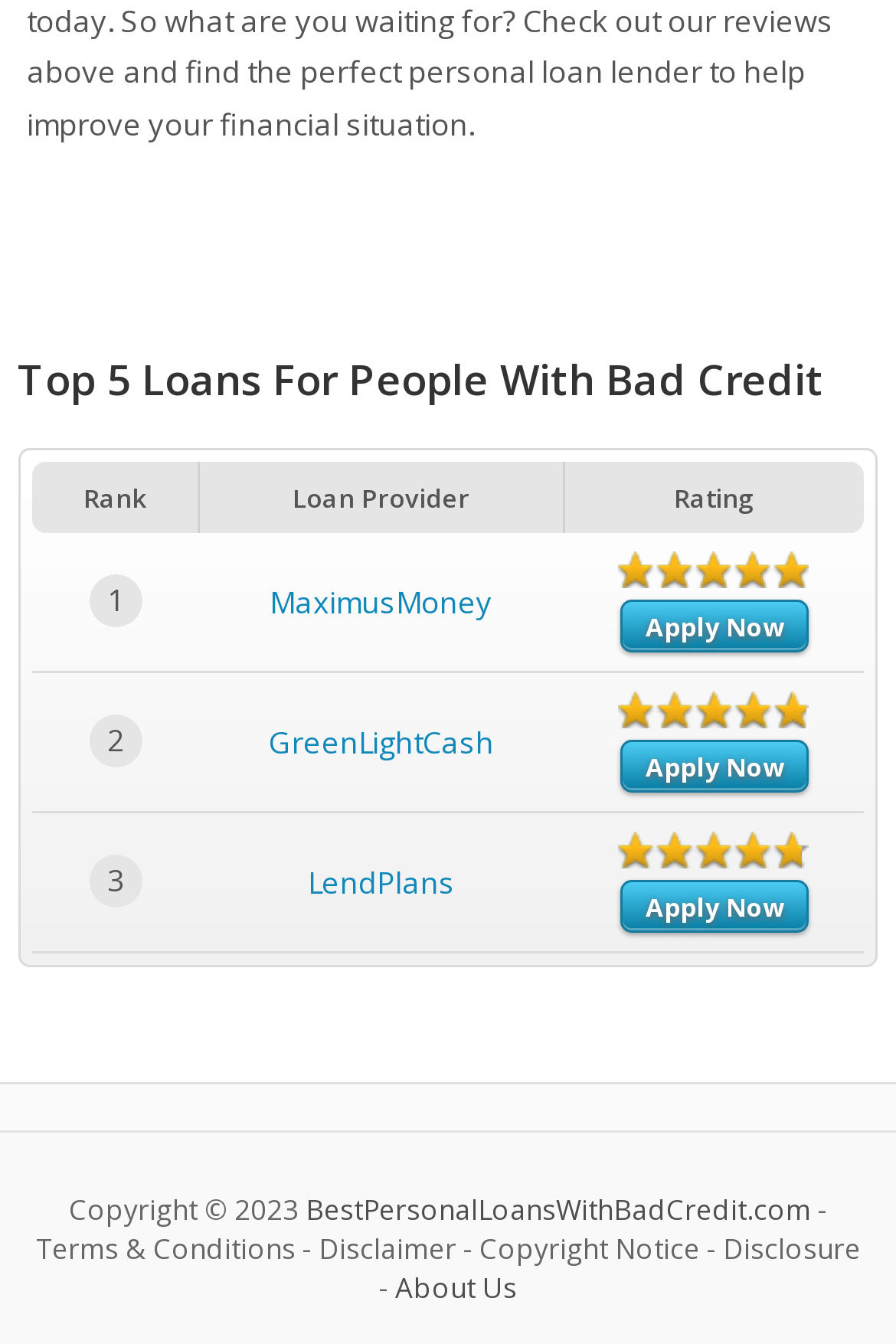Please identify the bounding box coordinates of the clickable region that I should interact with to perform the following instruction: "Check About Us page". The coordinates should be expressed as four float numbers between 0 and 1, i.e., [left, top, right, bottom].

[0.441, 0.943, 0.577, 0.972]